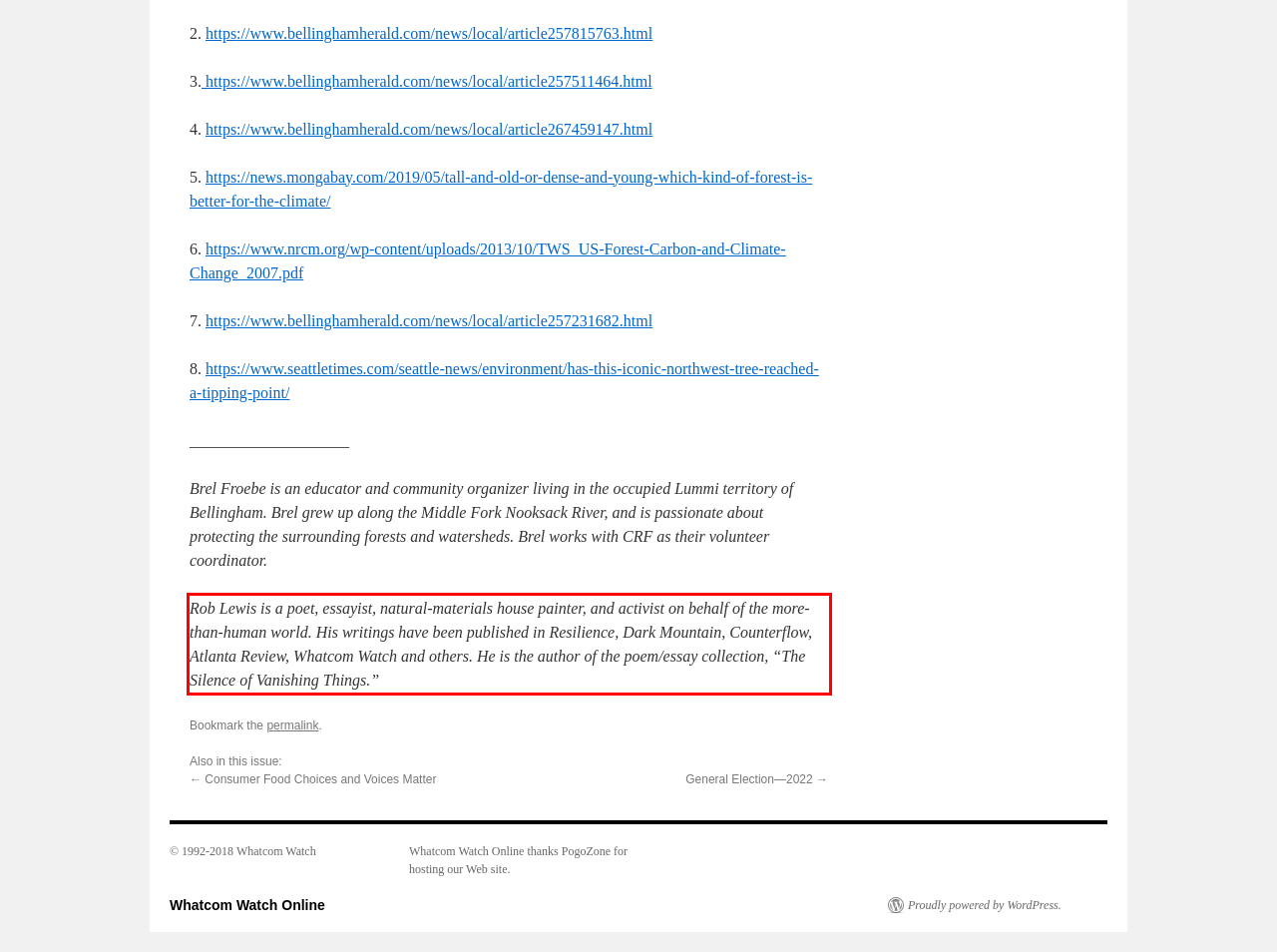Please examine the webpage screenshot and extract the text within the red bounding box using OCR.

Rob Lewis is a poet, essayist, natural-materials house painter, and activist on behalf of the more- than-human world. His writings have been published in Resilience, Dark Mountain, Counterflow, Atlanta Review, Whatcom Watch and others. He is the author of the poem/essay collection, “The Silence of Vanishing Things.”